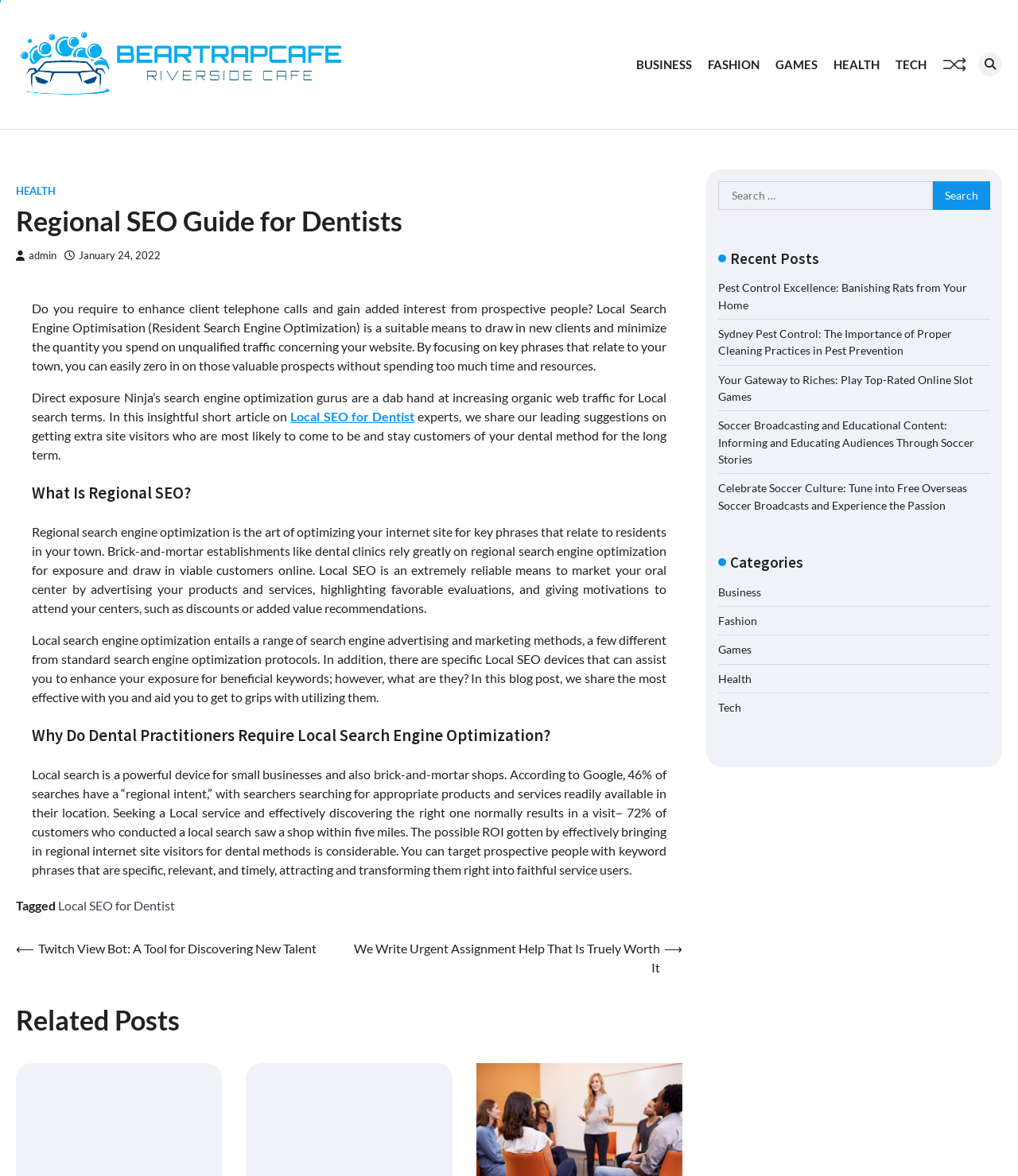What is the purpose of Local Search Engine Optimization?
Offer a detailed and full explanation in response to the question.

According to the article, Local Search Engine Optimization is a means to draw in new clients and minimize the quantity spent on unqualified traffic concerning a website. By focusing on key phrases that relate to a town, it can zero in on valuable prospects without spending too much time and resources.